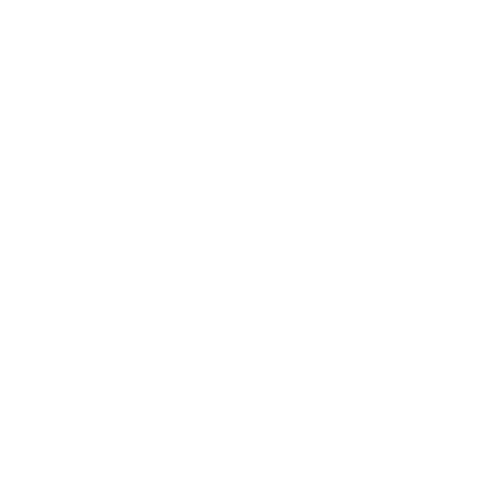Give a detailed account of everything present in the image.

The image features the Brisä Scandinavian Wall Lamp and Plant Holder, a stylish and functional piece designed for light sleepers. This unique product seamlessly combines lighting and greenery, offering a minimalist aesthetic that complements various home decor styles. Its sleek lines and modern design make it an ideal addition to bedroom walls, where it not only illuminates the space but also allows for the display of small plants, enhancing a calming atmosphere. The Brisä lamp exemplifies the perfect blend of form and function, catering specifically to those who appreciate both practicality and artistic elegance in their living spaces.